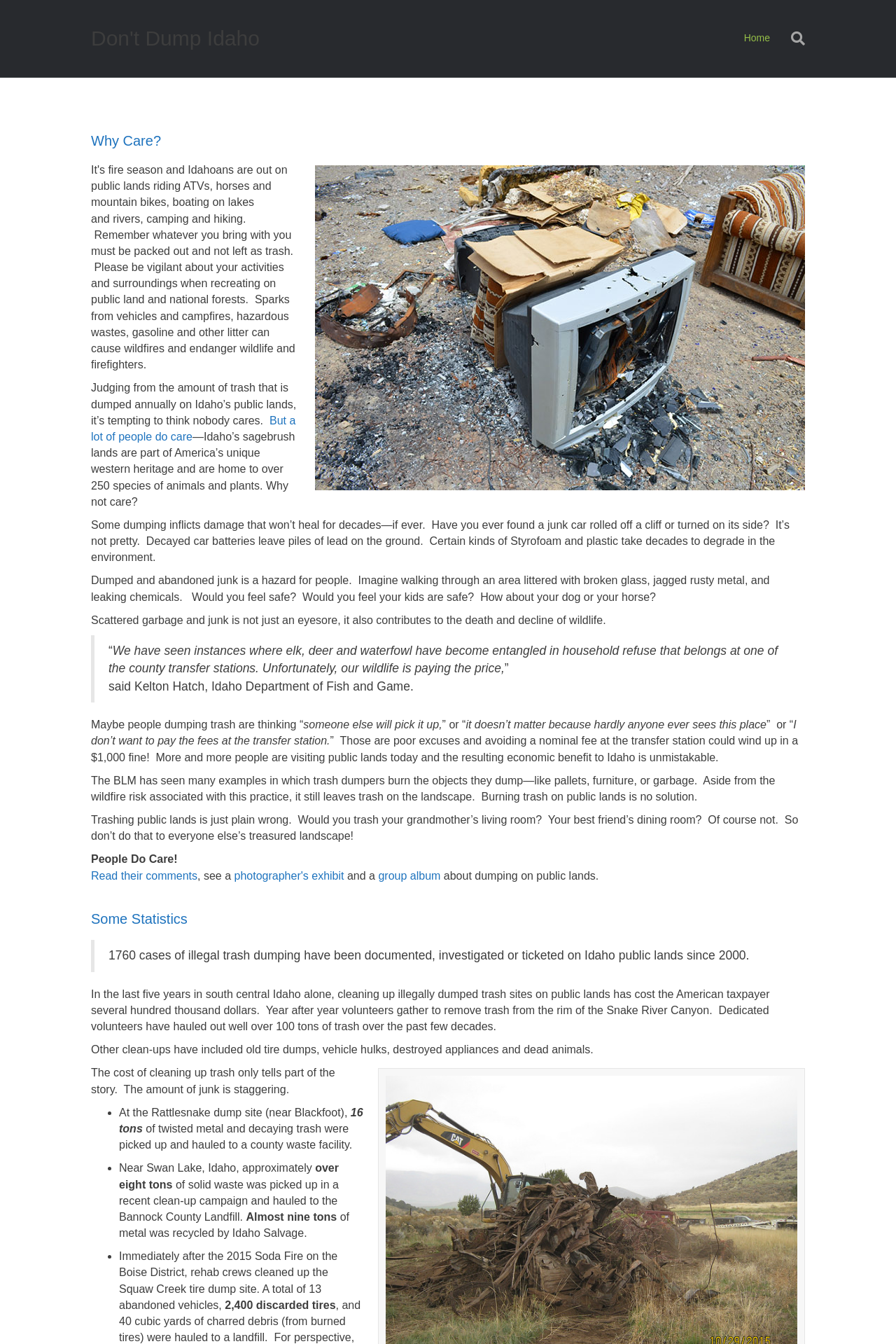Identify the bounding box coordinates for the UI element described by the following text: "Read their comments". Provide the coordinates as four float numbers between 0 and 1, in the format [left, top, right, bottom].

[0.102, 0.647, 0.22, 0.656]